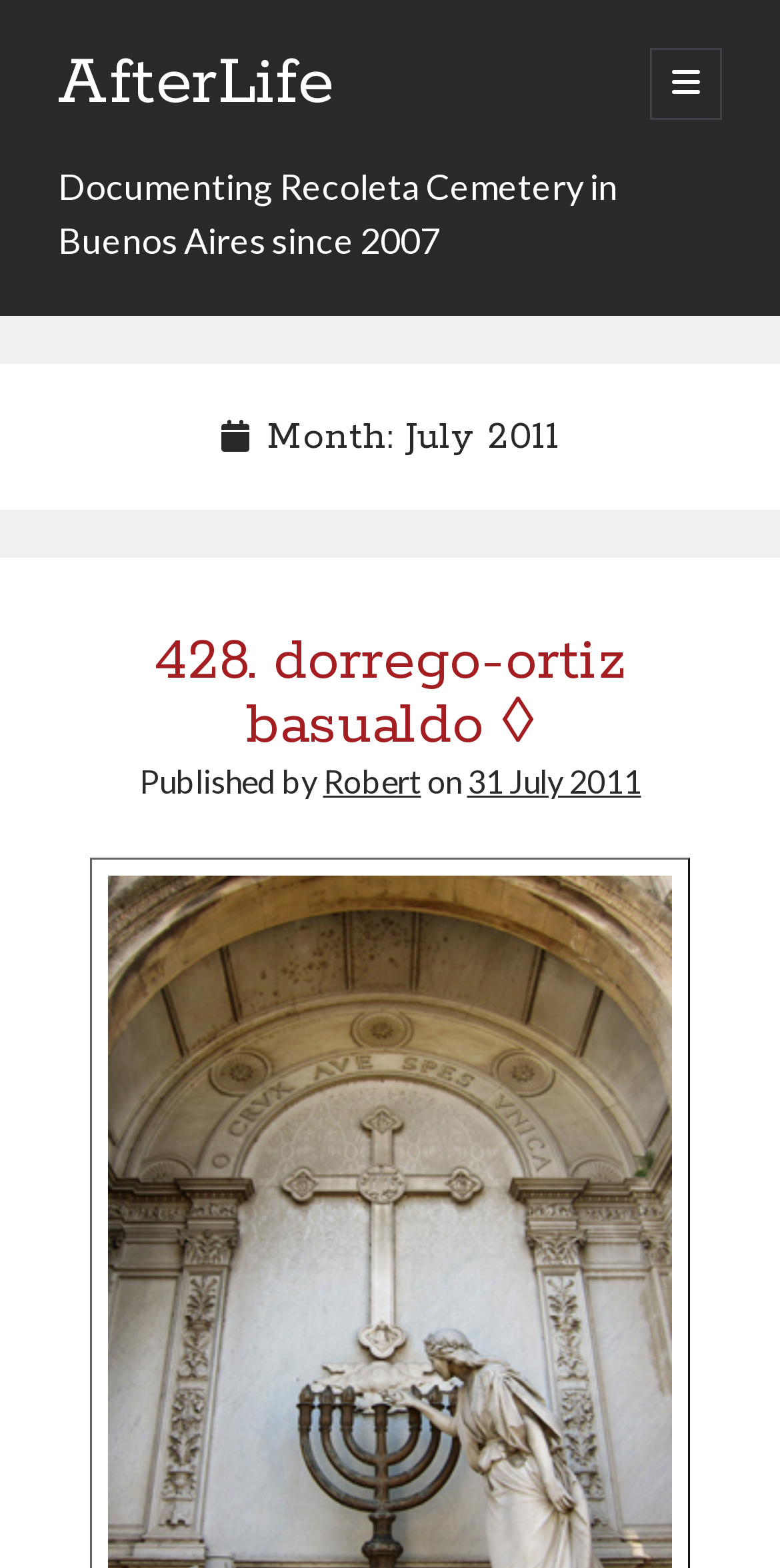Based on the element description "Contributions", predict the bounding box coordinates of the UI element.

[0.077, 0.412, 0.284, 0.433]